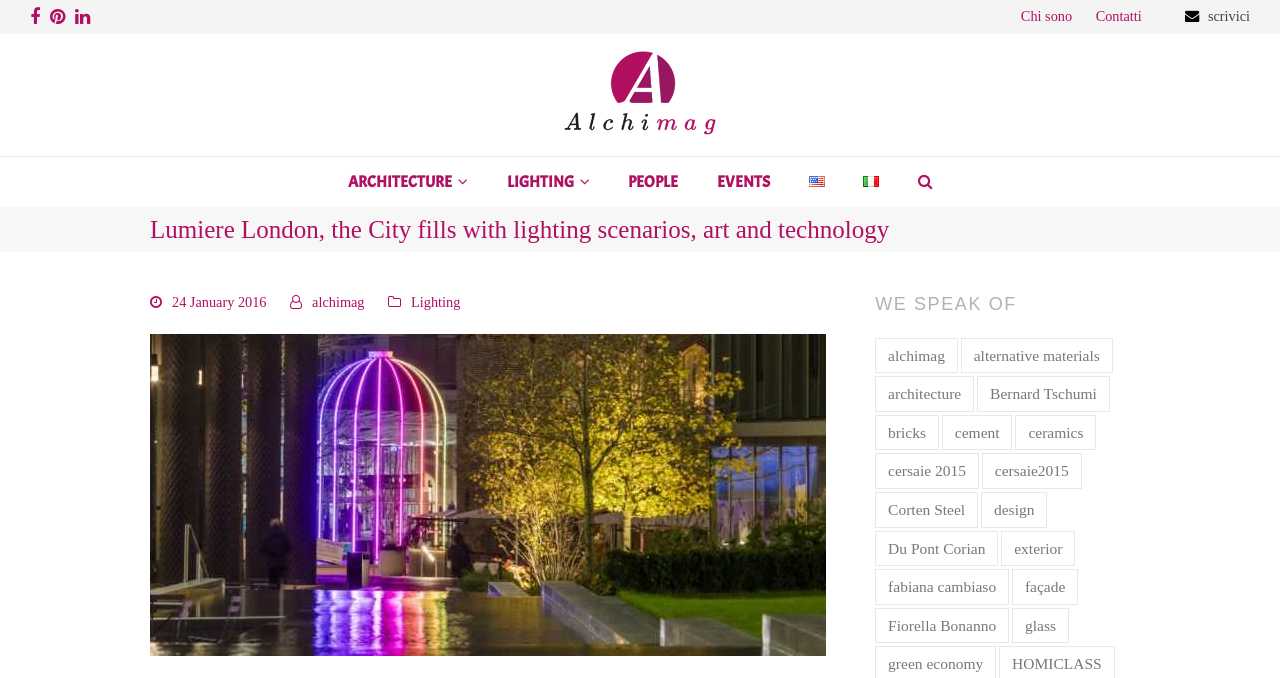Reply to the question with a single word or phrase:
What is the date of the article?

24 January 2016